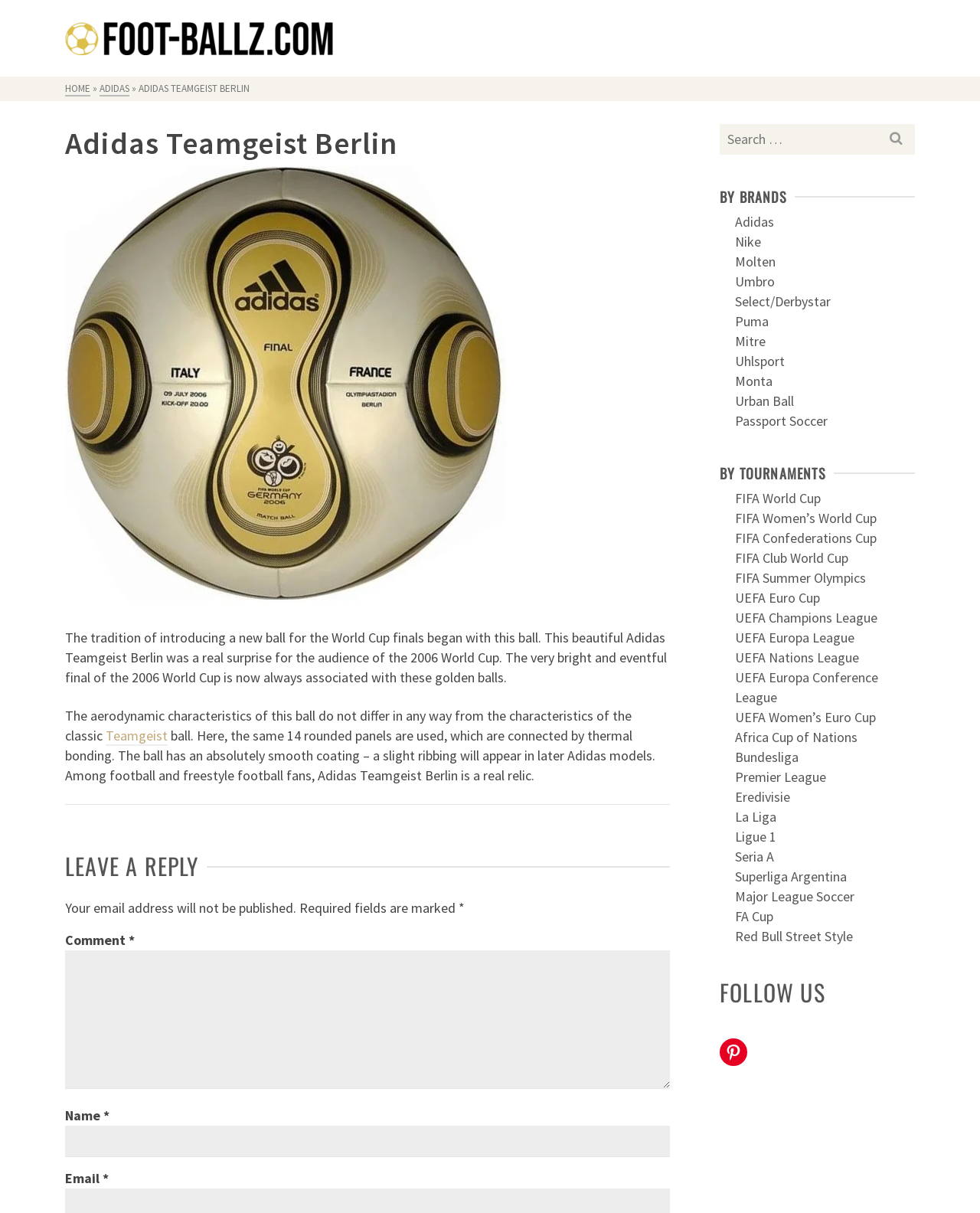Describe in detail what you see on the webpage.

This webpage is about Adidas Teamgeist Berlin, a special ball introduced for the 2006 FIFA World Cup final. At the top, there is a header section with a logo and a navigation menu consisting of links to "HOME", "ADIDAS", and other sections. Below the header, there is a main article section that takes up most of the page. 

The article section starts with a heading "Adidas Teamgeist Berlin" followed by an image of the ball. The text describes the ball's features, its introduction at the 2006 World Cup, and its aerodynamic characteristics. There is also a link to "Teamgeist" within the text. 

Below the article, there is a footer section with a heading "LEAVE A REPLY" and a comment form with fields for name, email, and comment. 

On the right side of the page, there is a complementary section with a search box, a list of brands, and a list of tournaments. The brands list includes Adidas, Nike, Molten, and others, while the tournaments list includes FIFA World Cup, UEFA Euro Cup, and others. There is also a "FOLLOW US" section with a link to Pinterest.